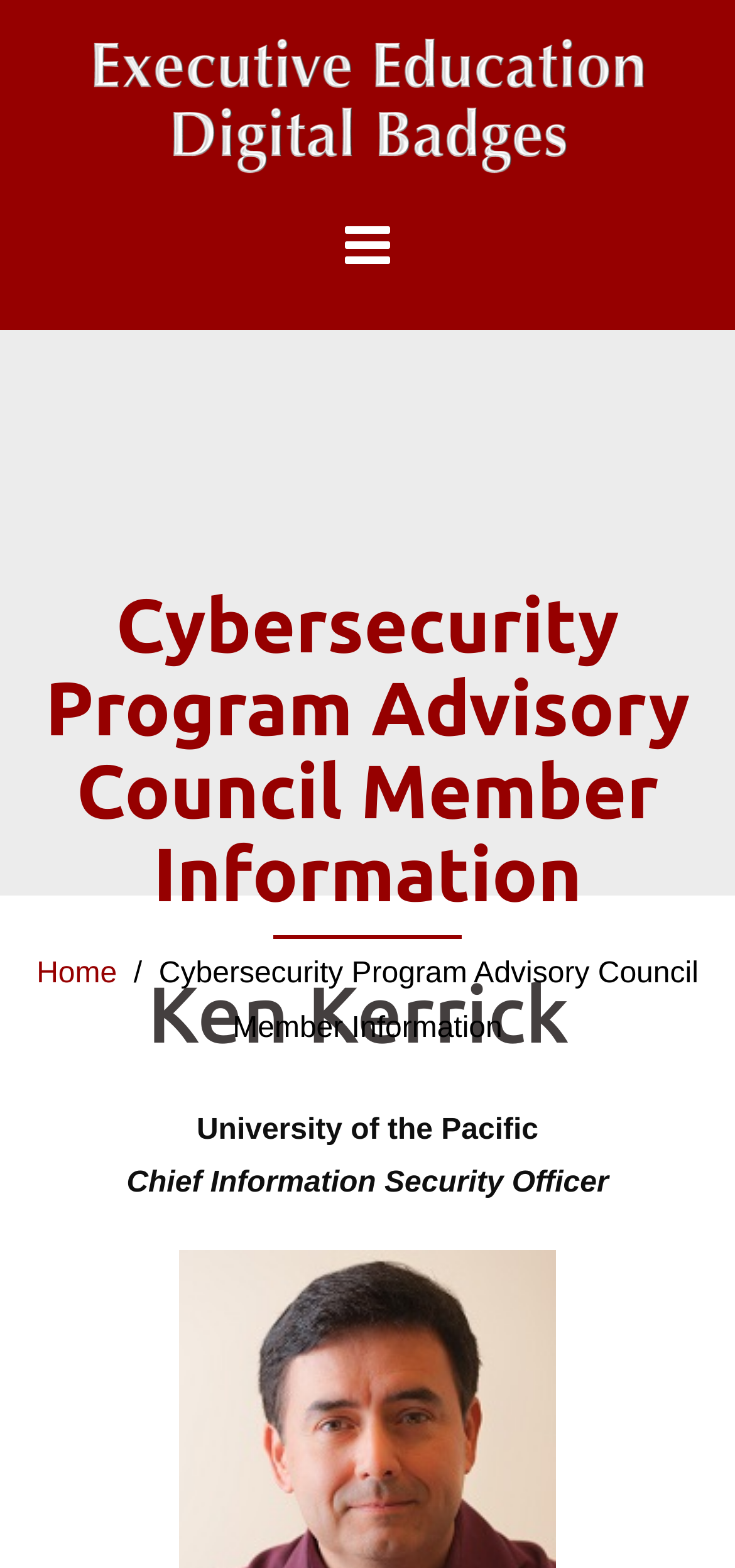Please respond to the question using a single word or phrase:
What university is Ken Kerrick affiliated with?

University of the Pacific